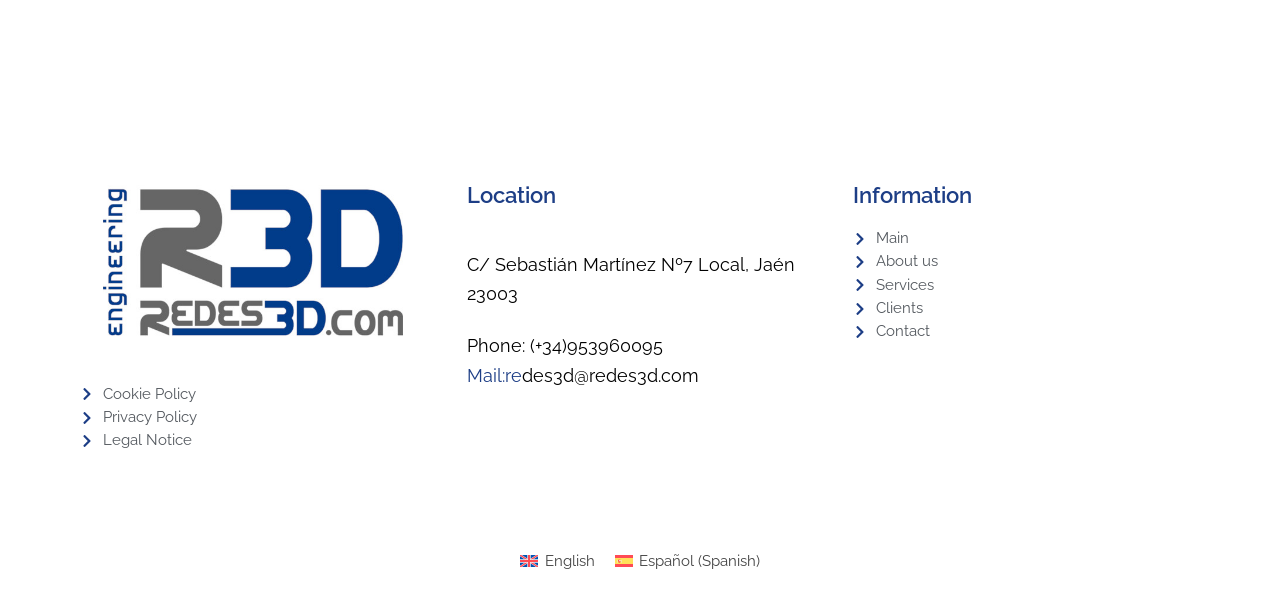Please identify the bounding box coordinates of the area that needs to be clicked to fulfill the following instruction: "Switch to English."

[0.399, 0.895, 0.472, 0.938]